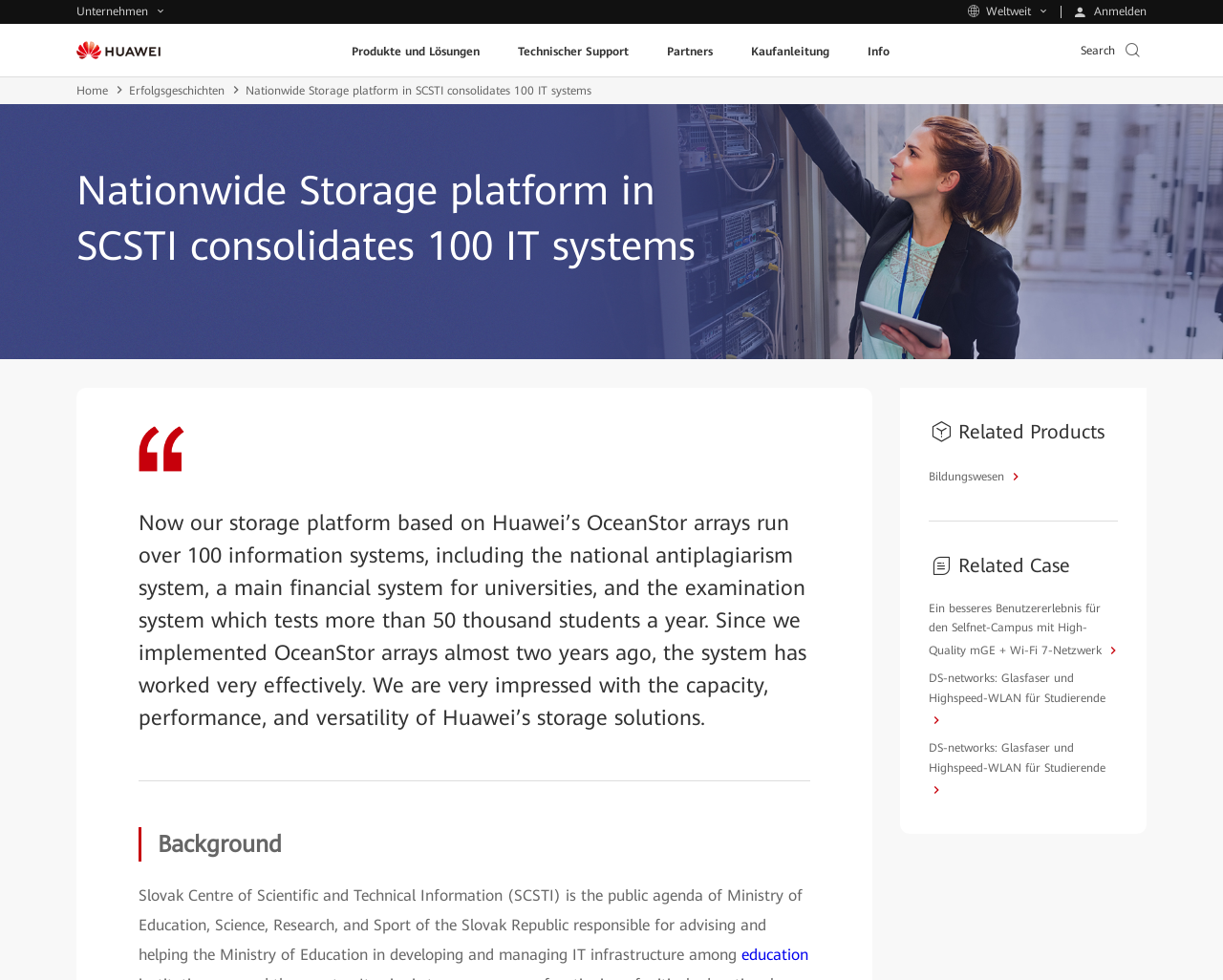What is the topic of the main article?
Using the visual information from the image, give a one-word or short-phrase answer.

Nationwide Storage platform